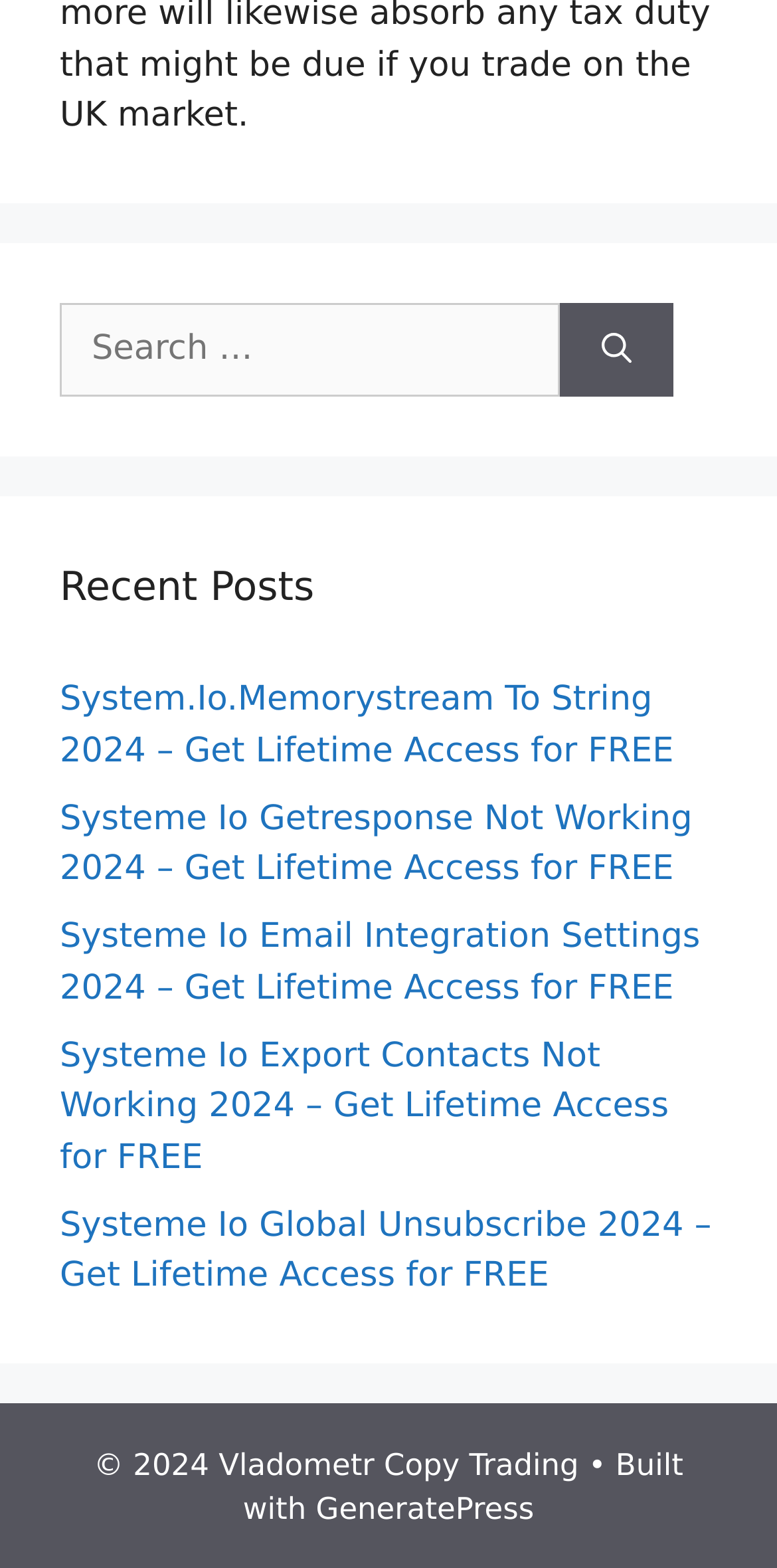What is the text of the copyright notice?
Using the image, respond with a single word or phrase.

© 2024 Vladometr Copy Trading